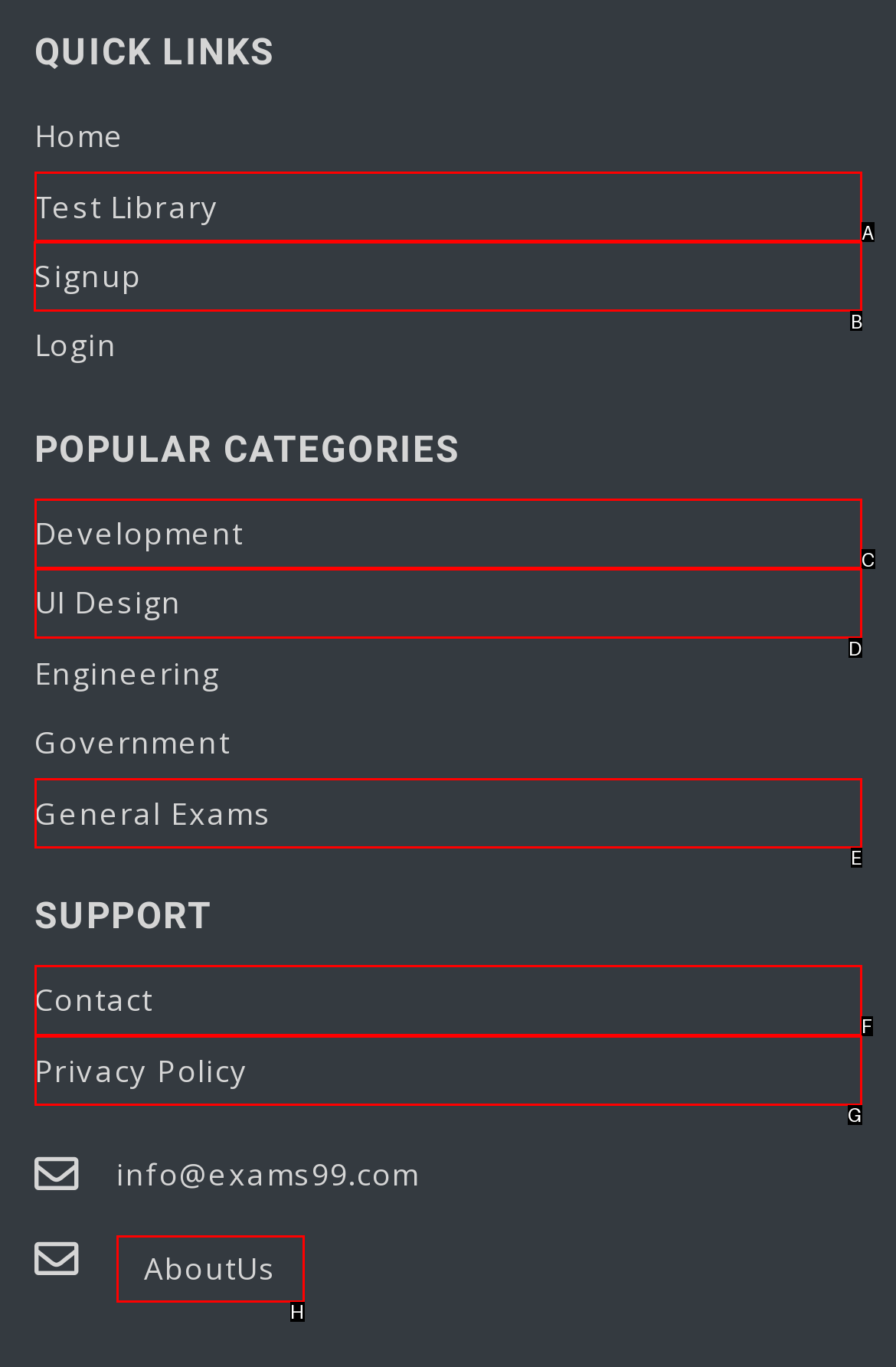For the task: sign up for an account, specify the letter of the option that should be clicked. Answer with the letter only.

B